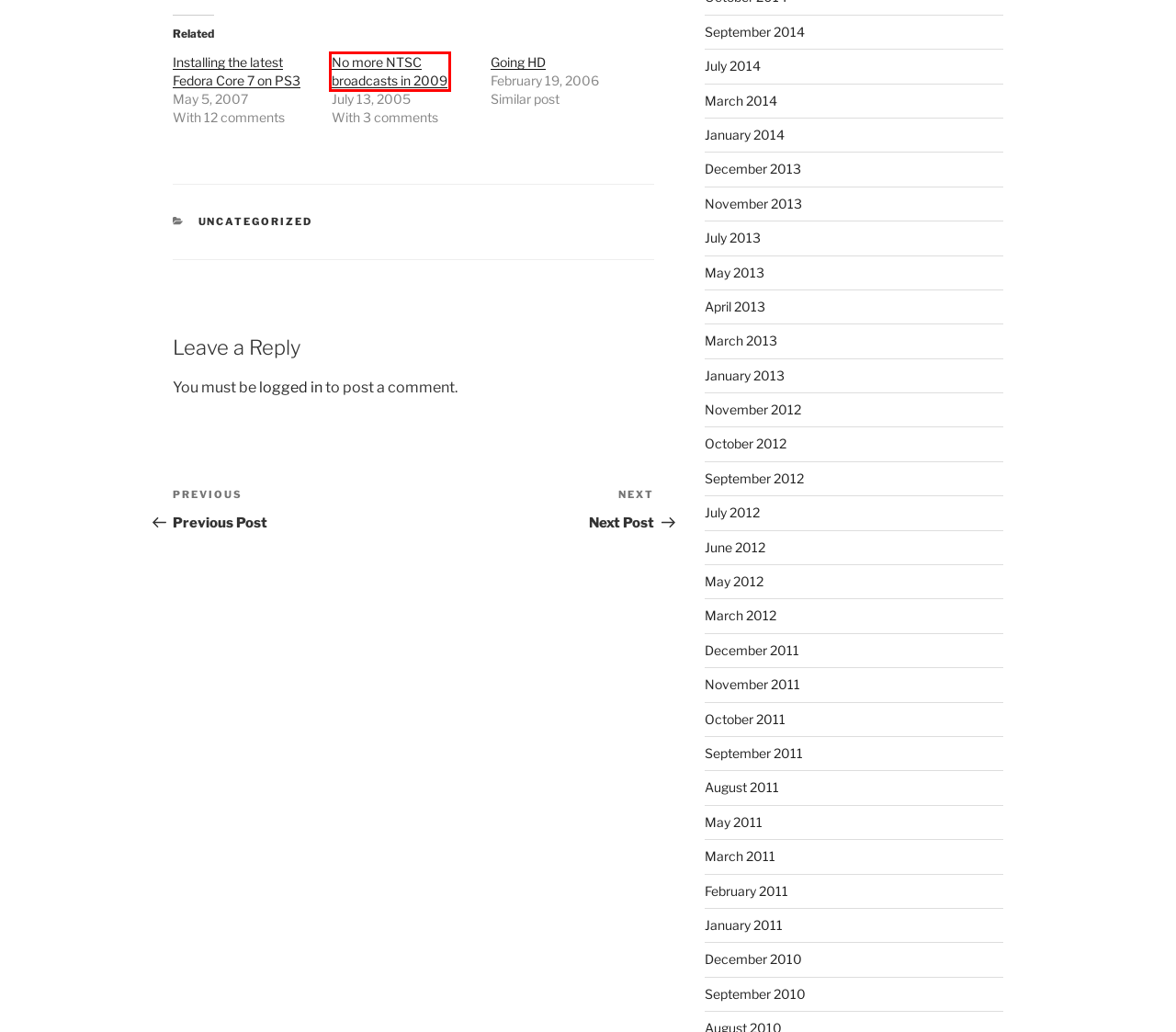Examine the screenshot of the webpage, which has a red bounding box around a UI element. Select the webpage description that best fits the new webpage after the element inside the red bounding box is clicked. Here are the choices:
A. September 2012 – Robert W. Rose
B. Installing the latest Fedora Core 7 on PS3 – Robert W. Rose
C. December 2013 – Robert W. Rose
D. January 2013 – Robert W. Rose
E. November 2011 – Robert W. Rose
F. November 2012 – Robert W. Rose
G. No more NTSC broadcasts in 2009 – Robert W. Rose
H. March 2011 – Robert W. Rose

G